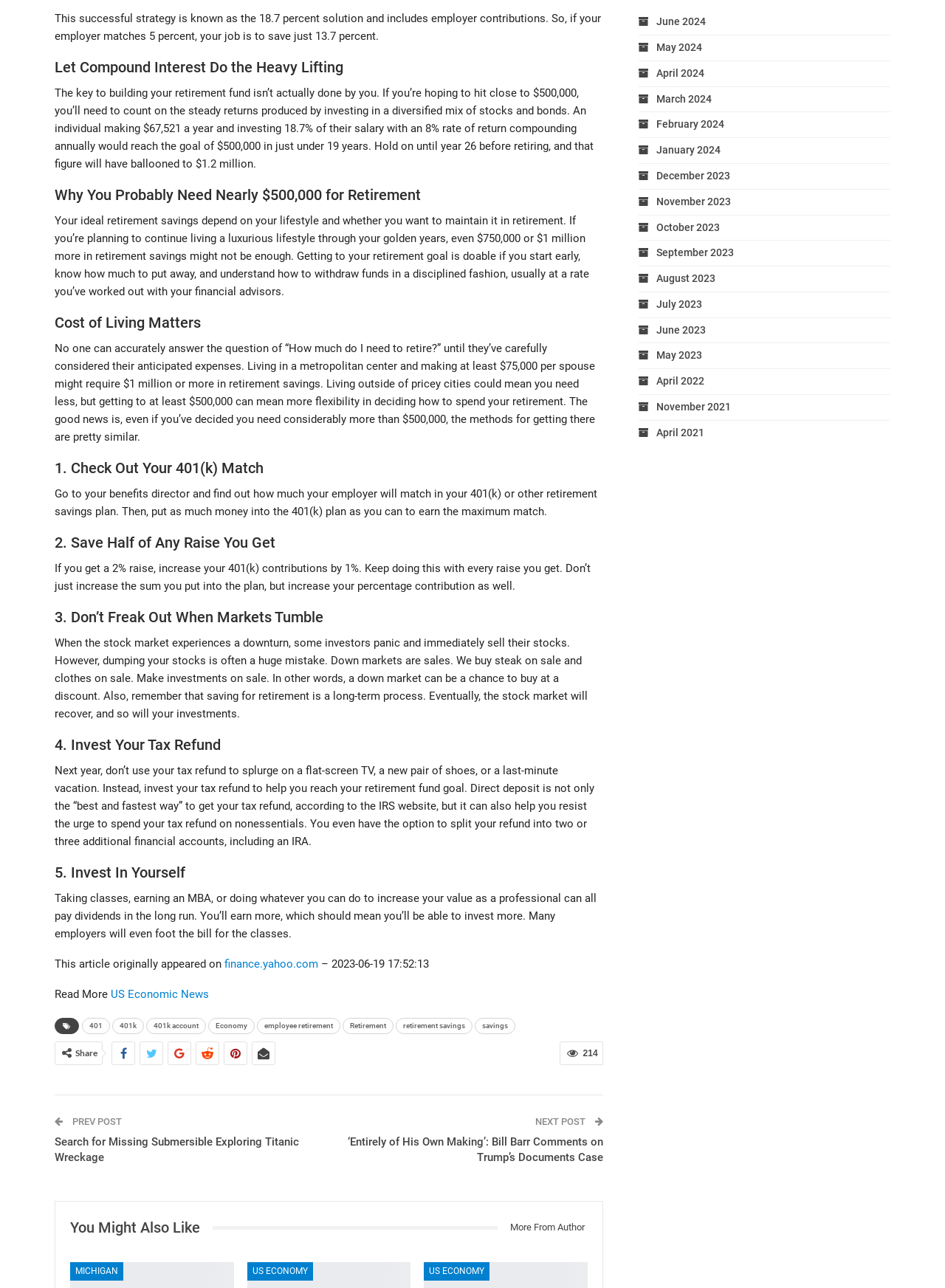Provide a one-word or short-phrase answer to the question:
What is the benefit of increasing one's value as a professional?

Earning more